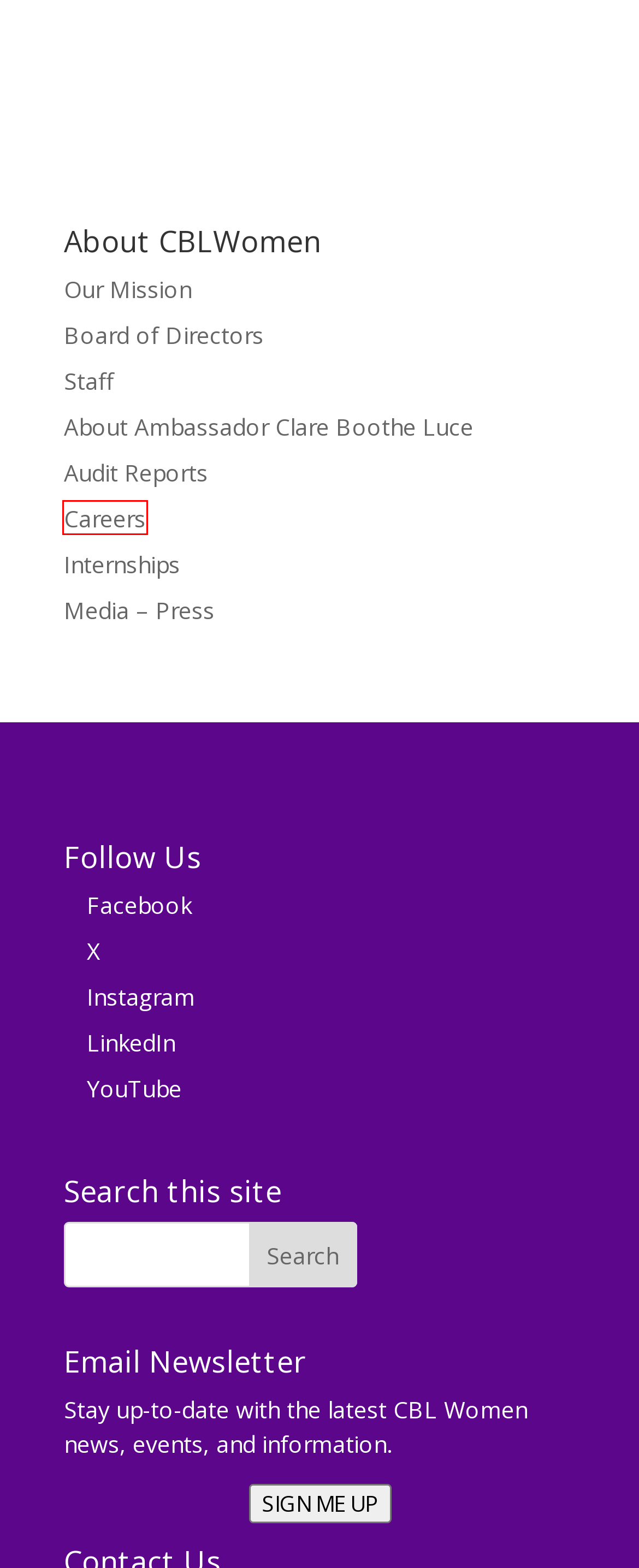You are provided with a screenshot of a webpage that includes a red rectangle bounding box. Please choose the most appropriate webpage description that matches the new webpage after clicking the element within the red bounding box. Here are the candidates:
A. Careers - Clare Boothe Luce Center for Conservative Women
B. Media - Press - Clare Boothe Luce Center for Conservative Women
C. Home - Clare Boothe Luce Center for Conservative Women
D. Staff - Clare Boothe Luce Center for Conservative Women
E. Internships - Clare Boothe Luce Center for Conservative Women
F. Audit Reports - Clare Boothe Luce Center for Conservative Women
G. Board of Directors - Clare Boothe Luce Center for Conservative Women
H. Our Mission - Clare Boothe Luce Center for Conservative Women

A